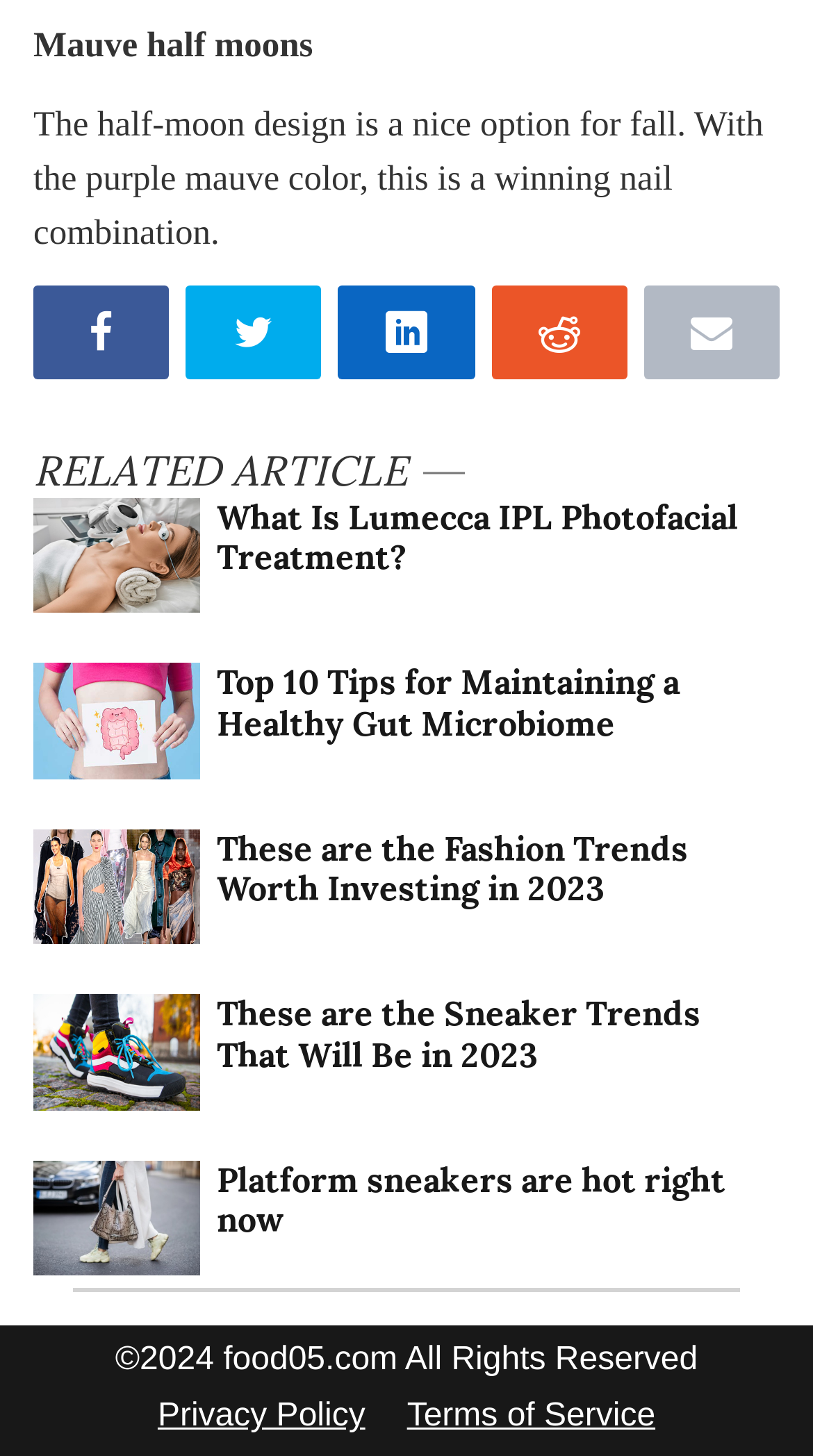Answer the question using only one word or a concise phrase: How many related articles are listed?

5